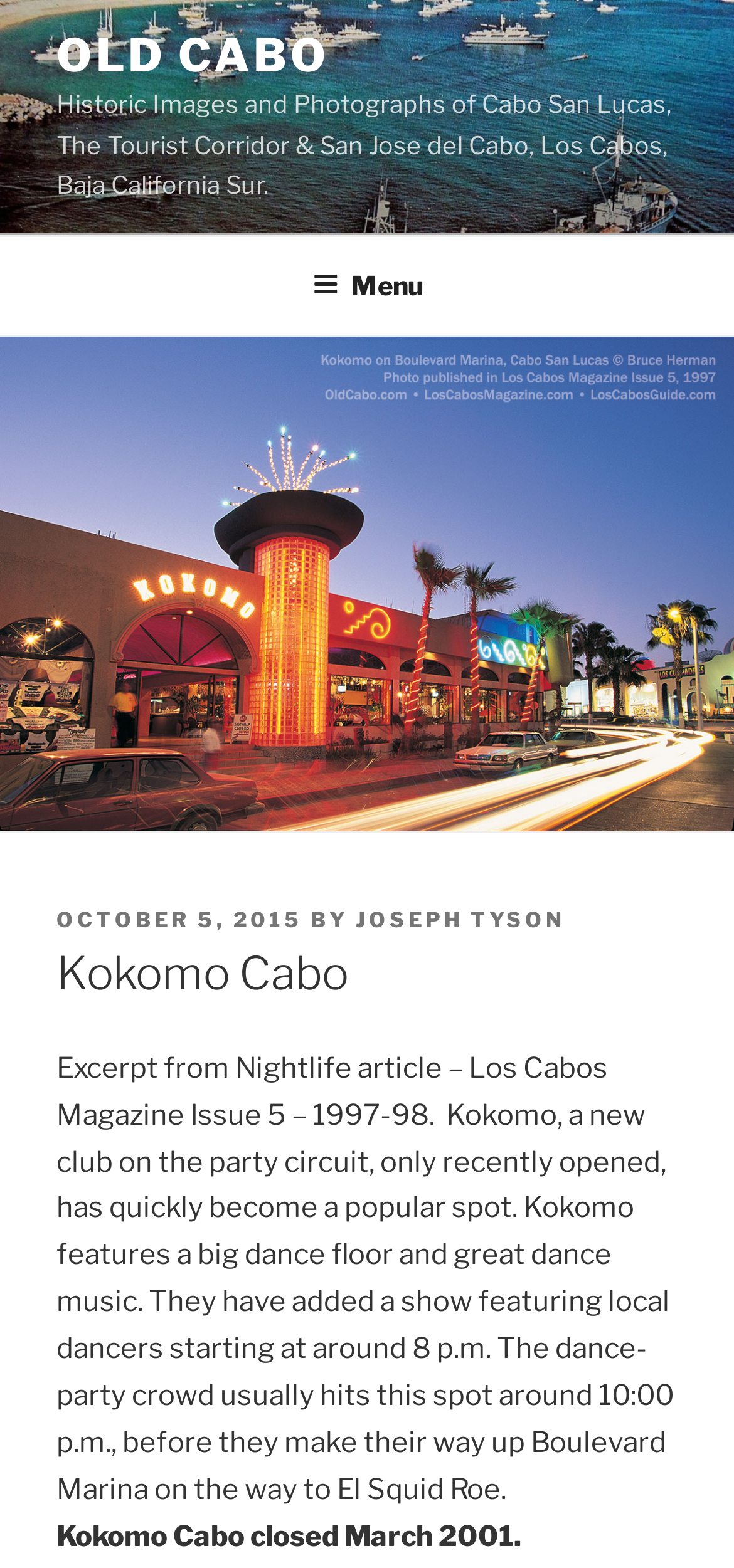Generate an in-depth caption that captures all aspects of the webpage.

The webpage is about Kokomo, a nightclub in Cabo San Lucas. At the top, there is a link to "OLD CABO" and a brief description of the website, which provides historic images and photographs of Cabo San Lucas and surrounding areas. Below this, there is a top menu navigation bar that spans the entire width of the page.

On the left side of the page, there is a menu button that, when expanded, reveals a header section. This section contains information about the post, including the date "OCTOBER 5, 2015", the author "JOSEPH TYSON", and the title "Kokomo Cabo". 

Below the header section, there is a main content area that occupies most of the page. This area contains an excerpt from a Nightlife article published in Los Cabos Magazine Issue 5 in 1997-98. The article describes Kokomo as a popular spot with a big dance floor and great dance music, featuring a show with local dancers starting at 8 p.m. The article also mentions that the dance-party crowd usually arrives around 10:00 p.m.

At the very bottom of the page, there is a note stating that Kokomo Cabo closed in March 2001.